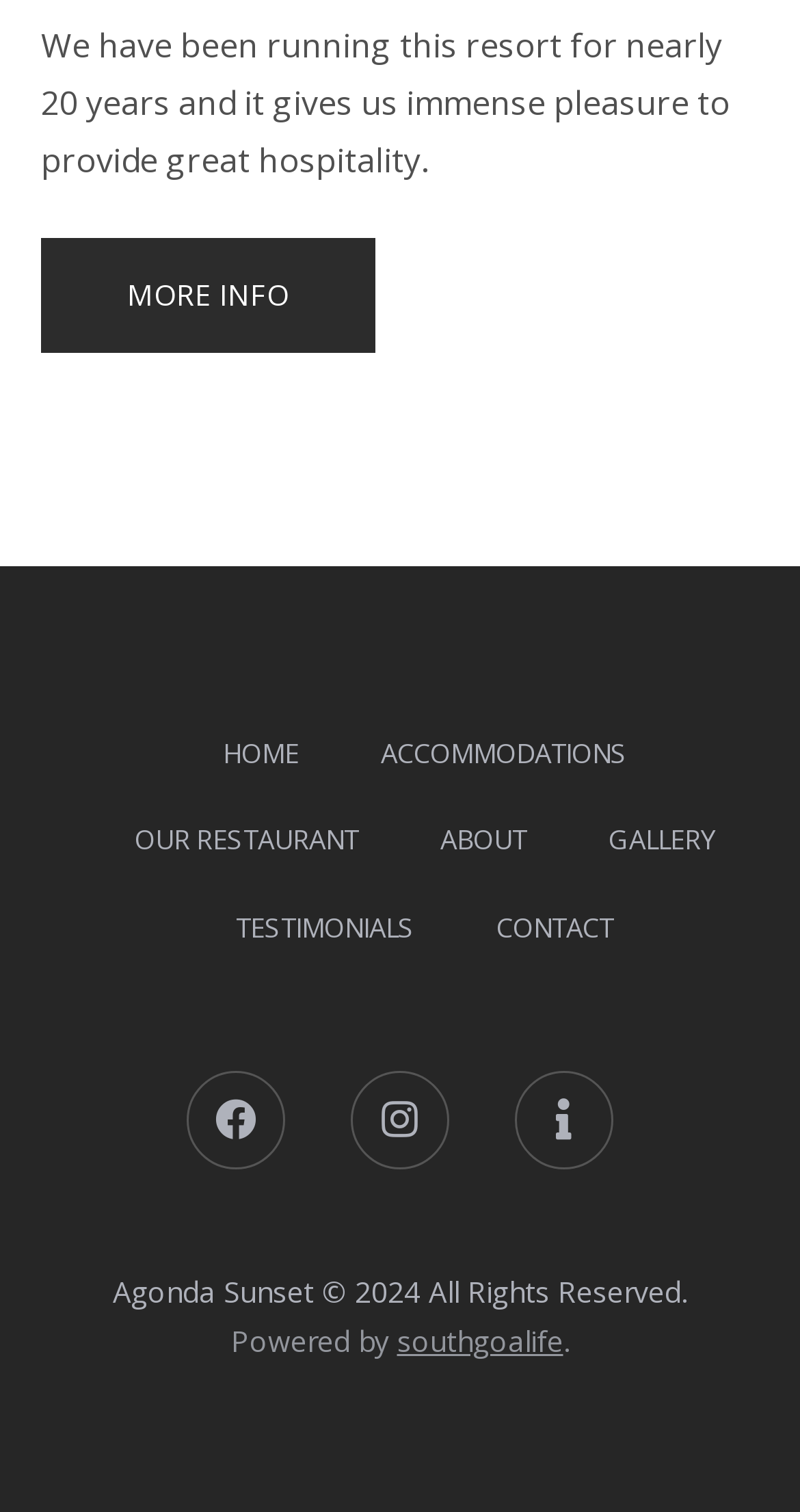From the screenshot, find the bounding box of the UI element matching this description: "southgoalife". Supply the bounding box coordinates in the form [left, top, right, bottom], each a float between 0 and 1.

[0.496, 0.874, 0.704, 0.9]